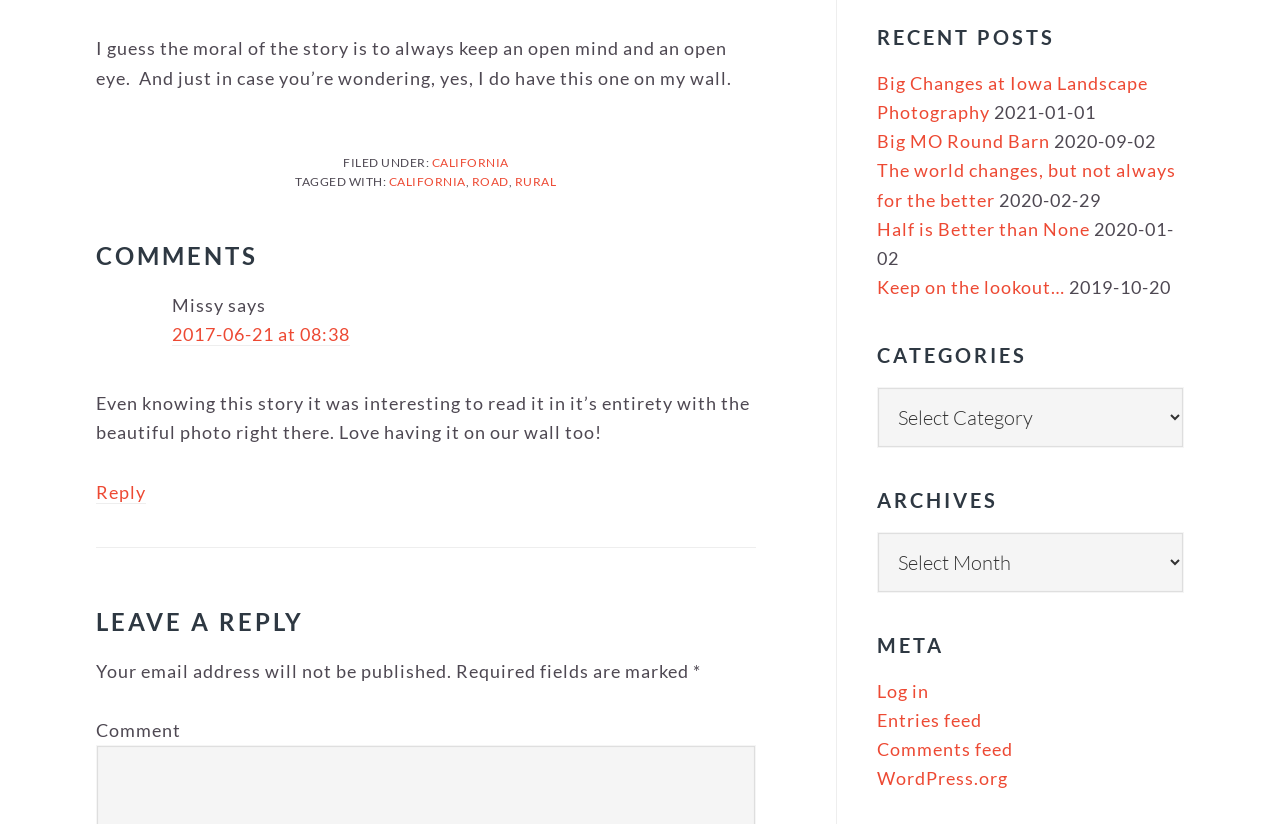Identify the bounding box coordinates of the clickable region necessary to fulfill the following instruction: "Log in". The bounding box coordinates should be four float numbers between 0 and 1, i.e., [left, top, right, bottom].

[0.685, 0.825, 0.726, 0.851]